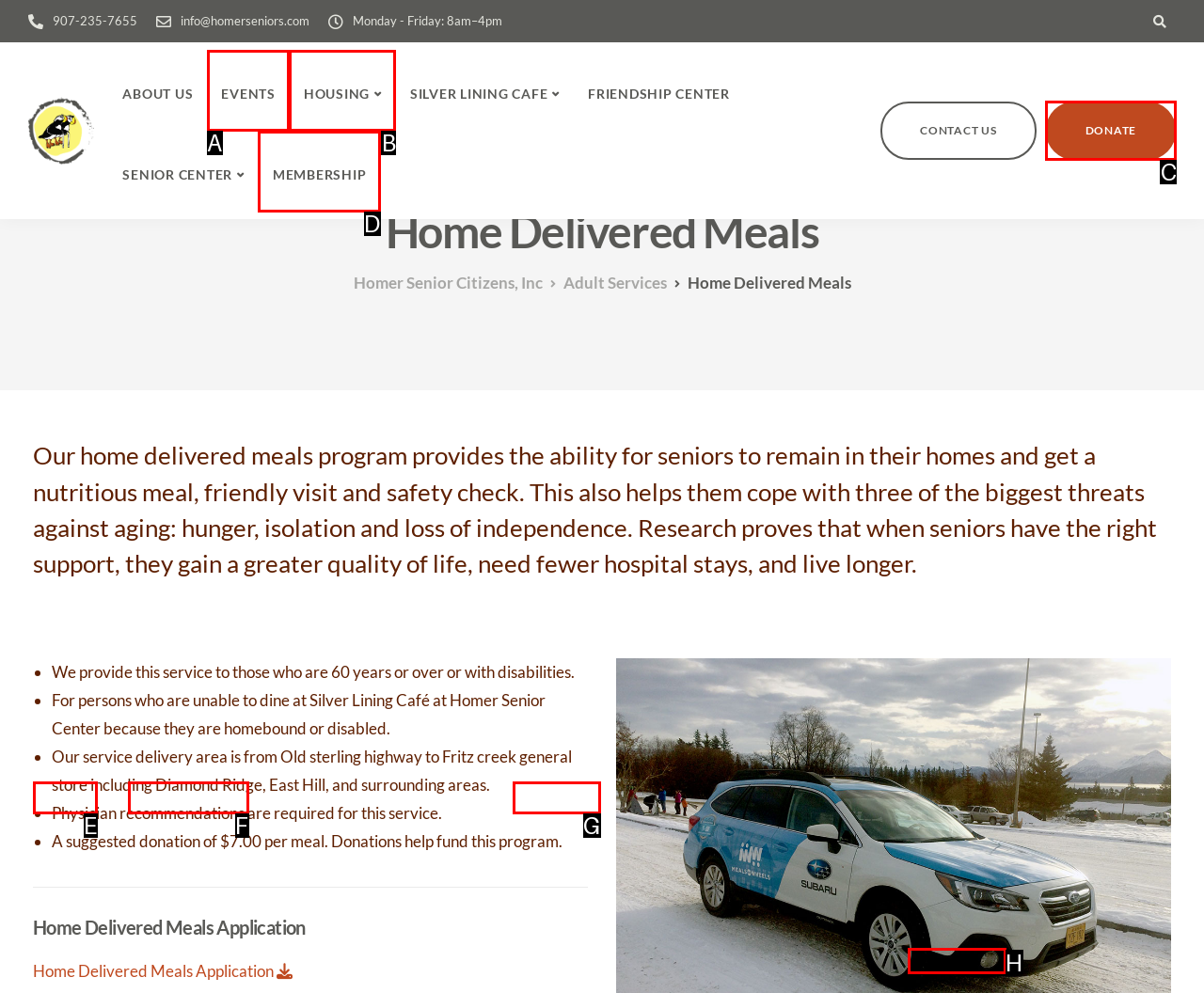Select the correct option from the given choices to perform this task: View the latest post from Laura Bartlett. Provide the letter of that option.

None